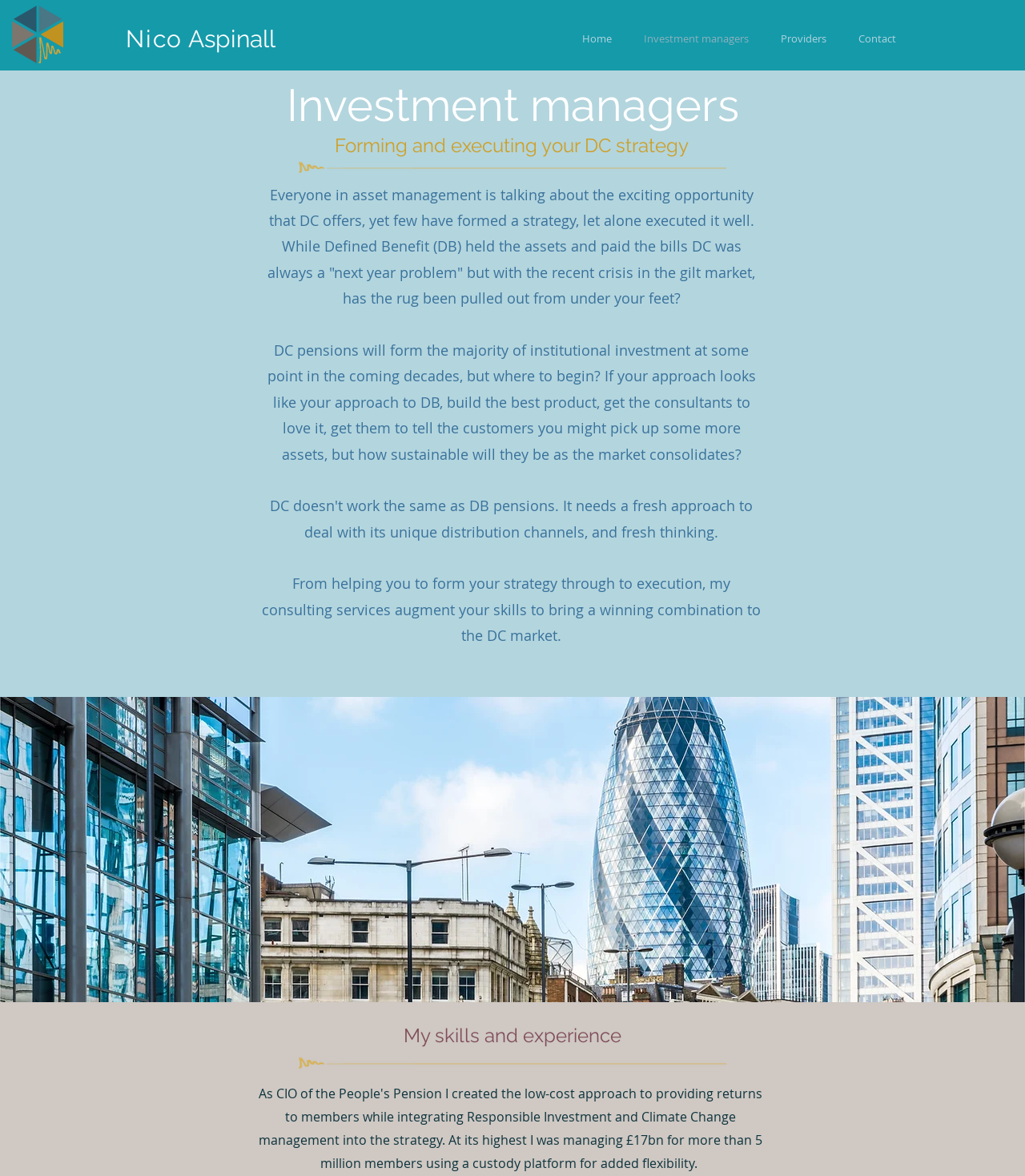What is the background image at the bottom?
Answer with a single word or phrase by referring to the visual content.

London City